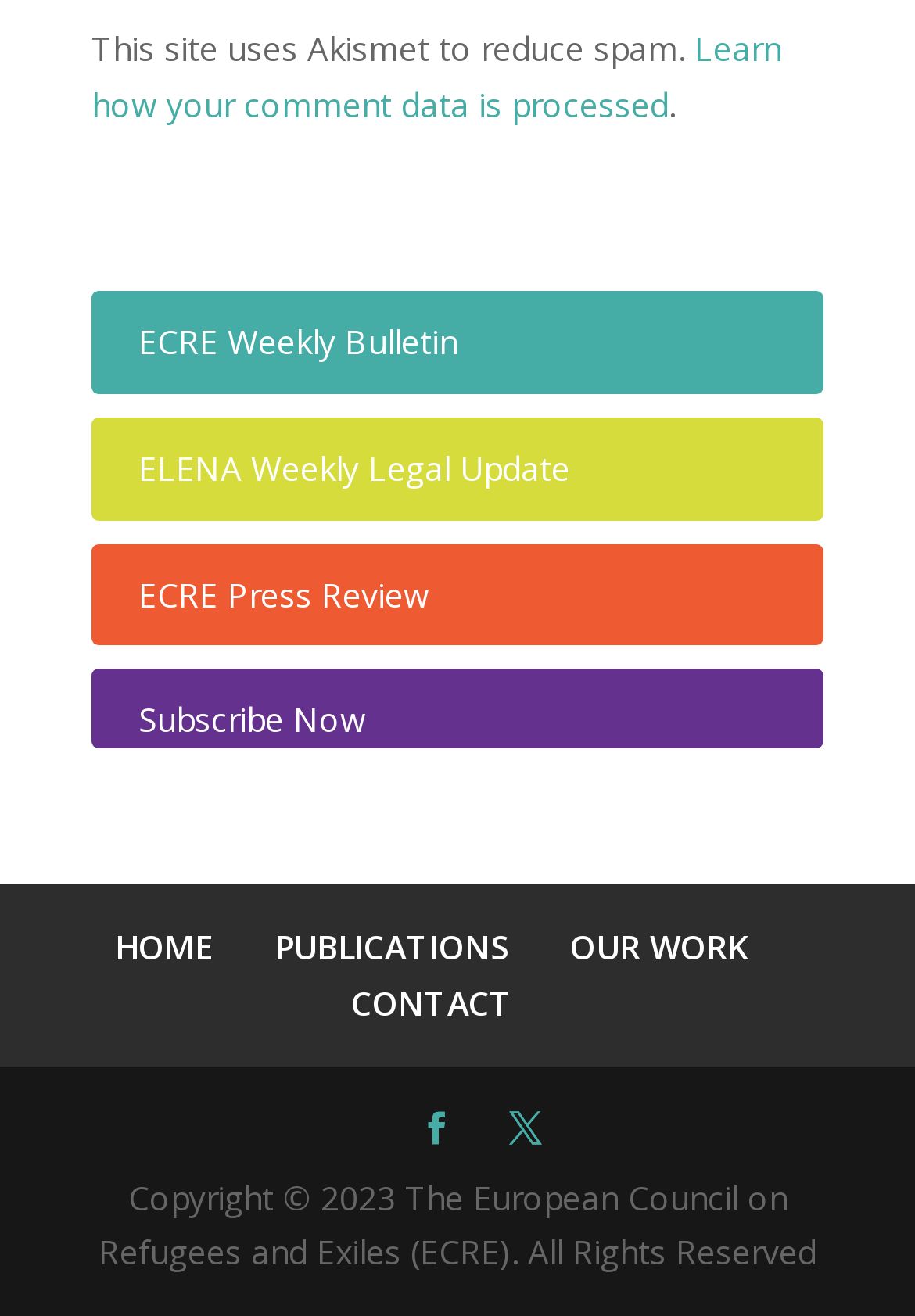What is the purpose of Akismet on the site?
From the image, provide a succinct answer in one word or a short phrase.

To reduce spam